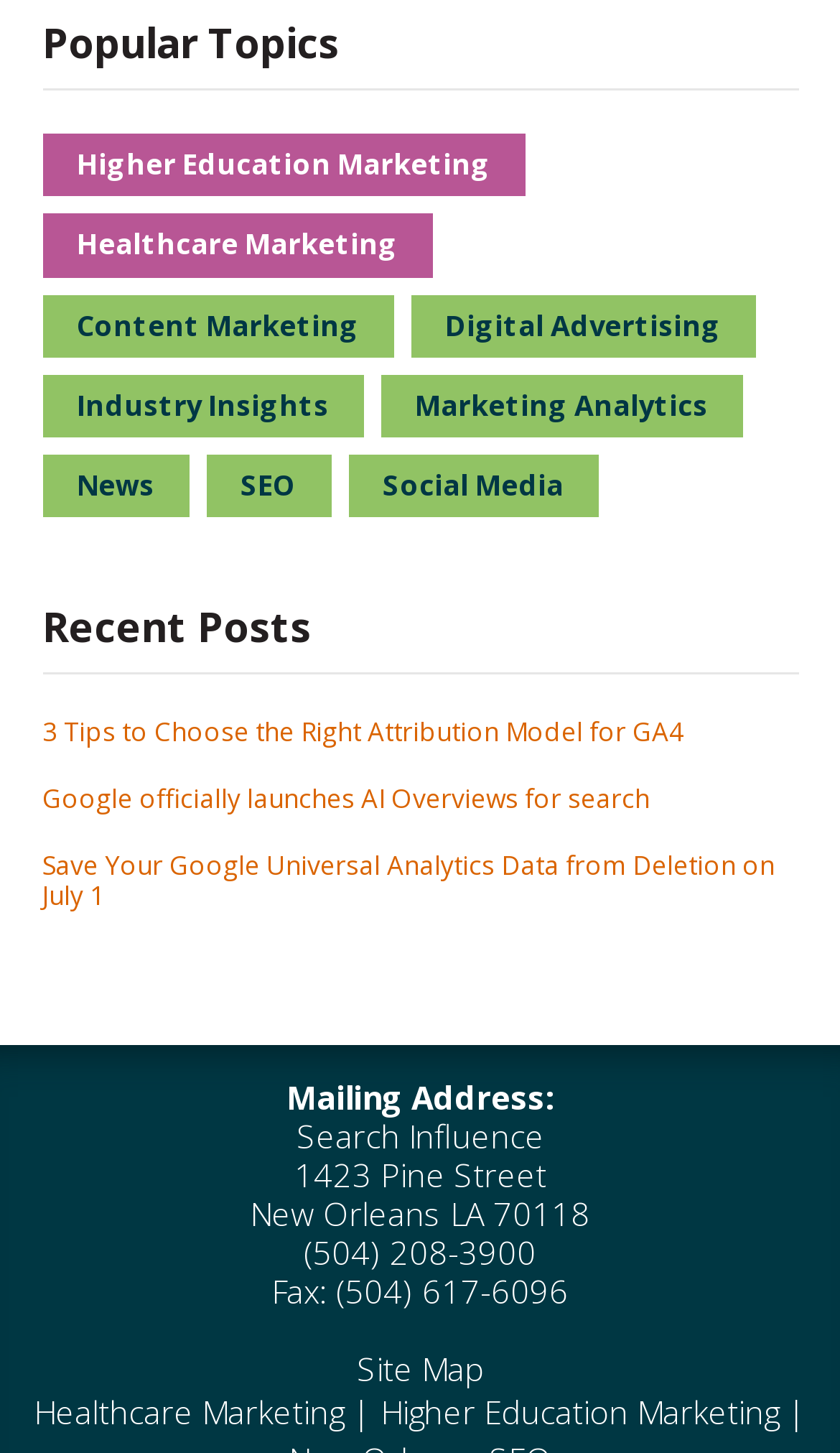Can you give a comprehensive explanation to the question given the content of the image?
How many links are under 'Popular Topics'?

I counted the links under the 'Popular Topics' heading, which are 'Higher Education Marketing', 'Healthcare Marketing', 'Content Marketing', 'Digital Advertising', 'Industry Insights', 'Marketing Analytics', 'News', and 'SEO'. There are 8 links in total.